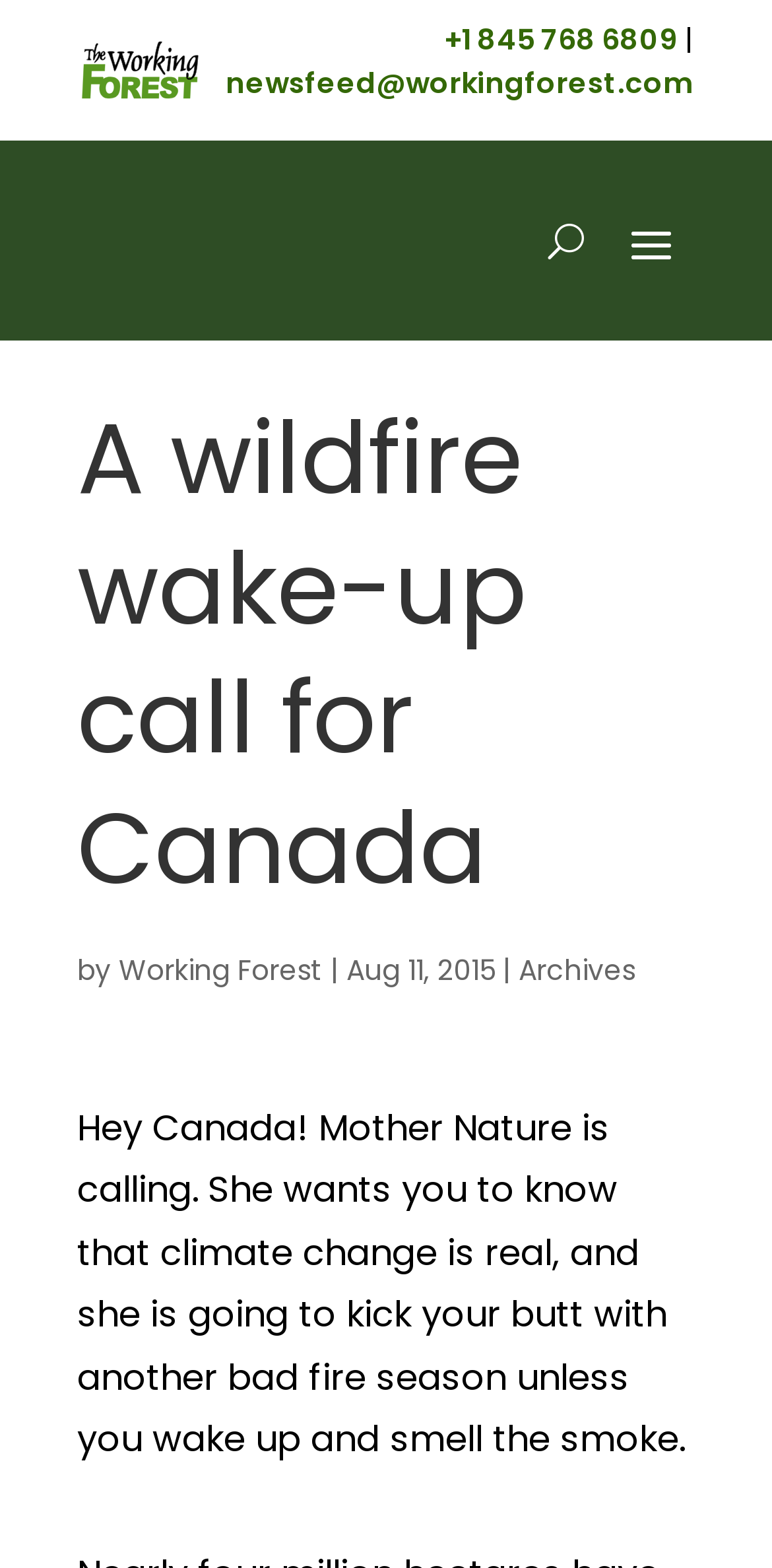Could you identify the text that serves as the heading for this webpage?

A wildfire wake-up call for Canada